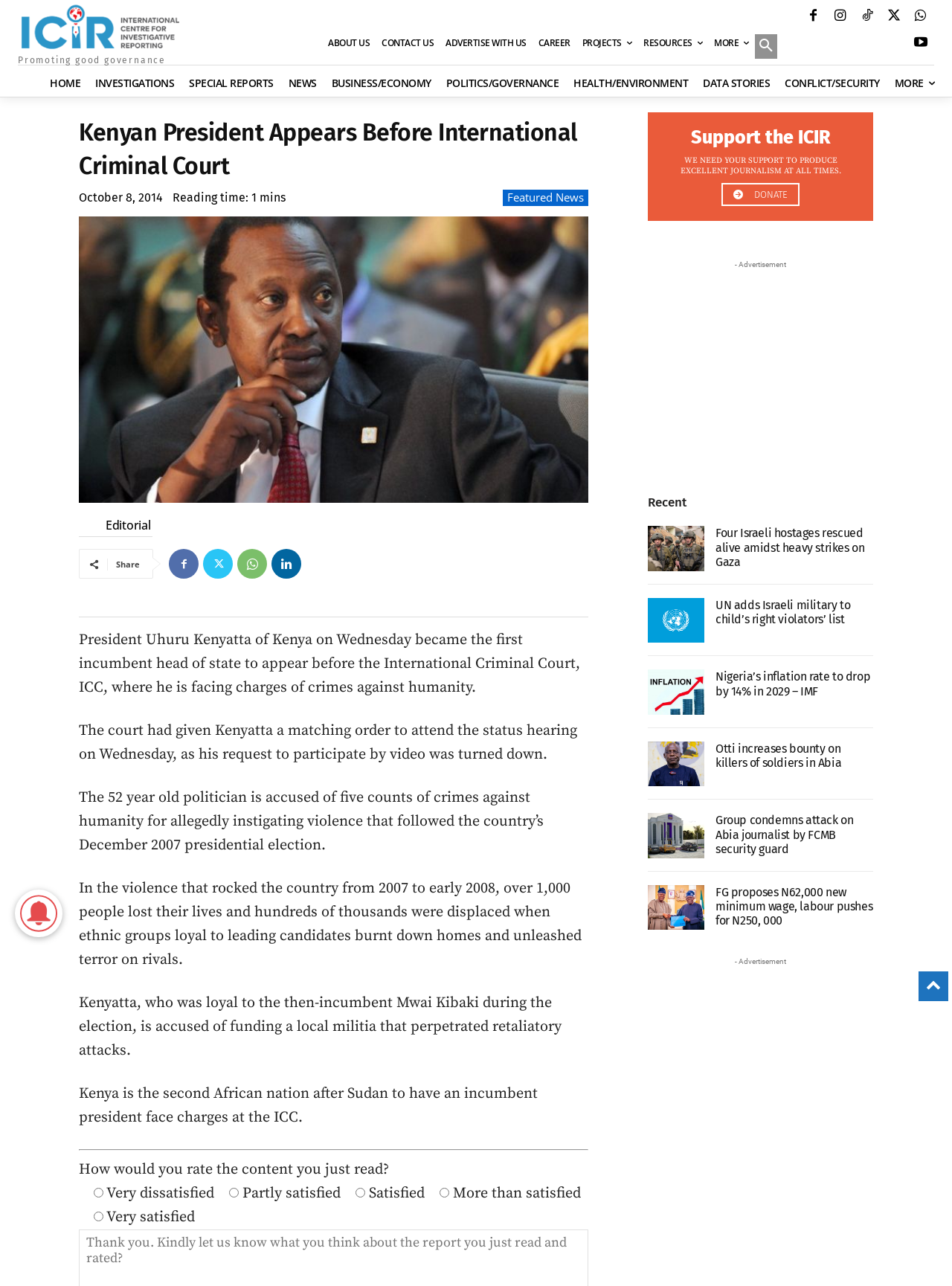Answer the question with a single word or phrase: 
What is the topic of the main article?

Kenyan President